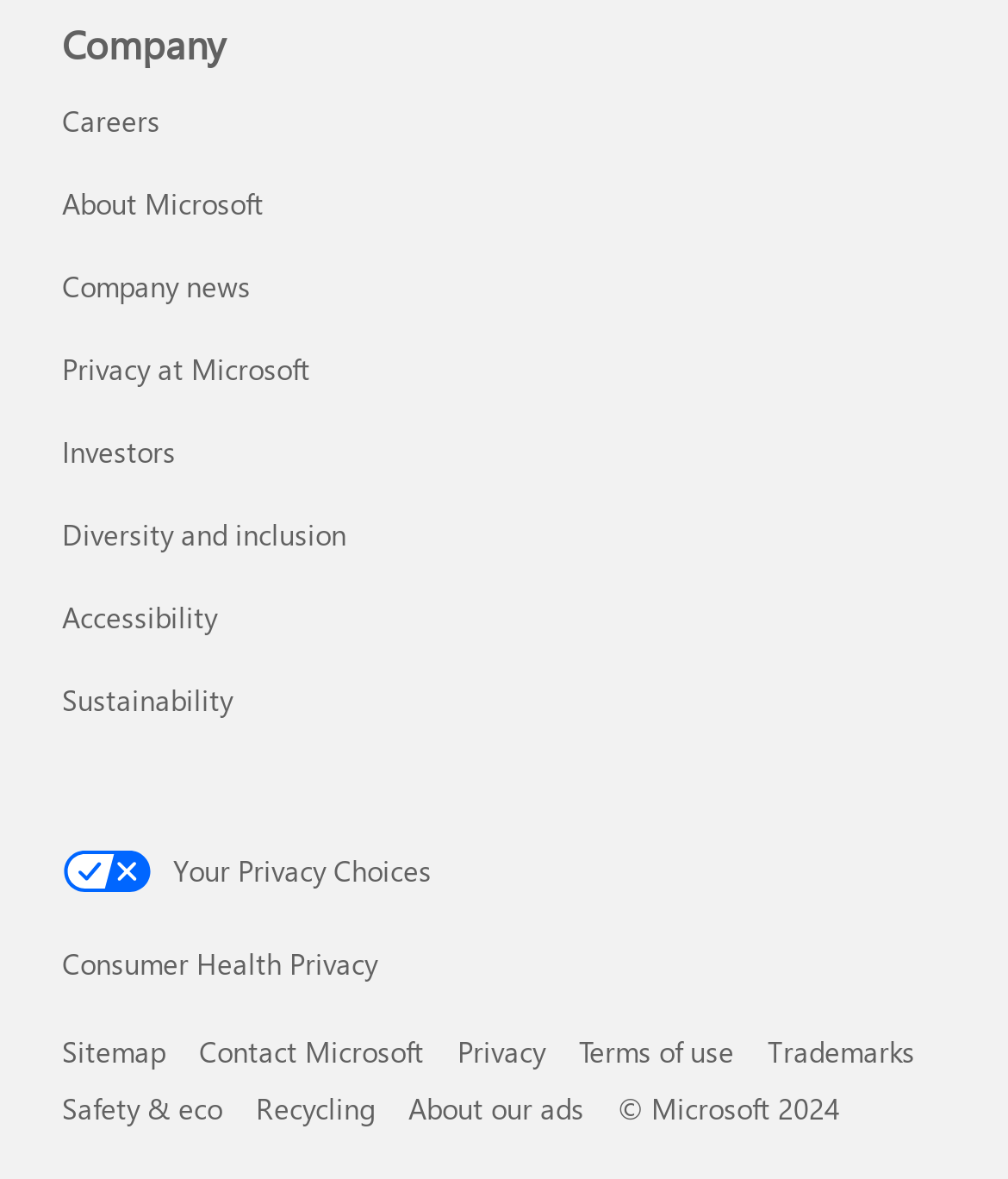Locate the bounding box coordinates of the element that should be clicked to execute the following instruction: "Click on Exchange Online".

[0.19, 0.019, 0.464, 0.08]